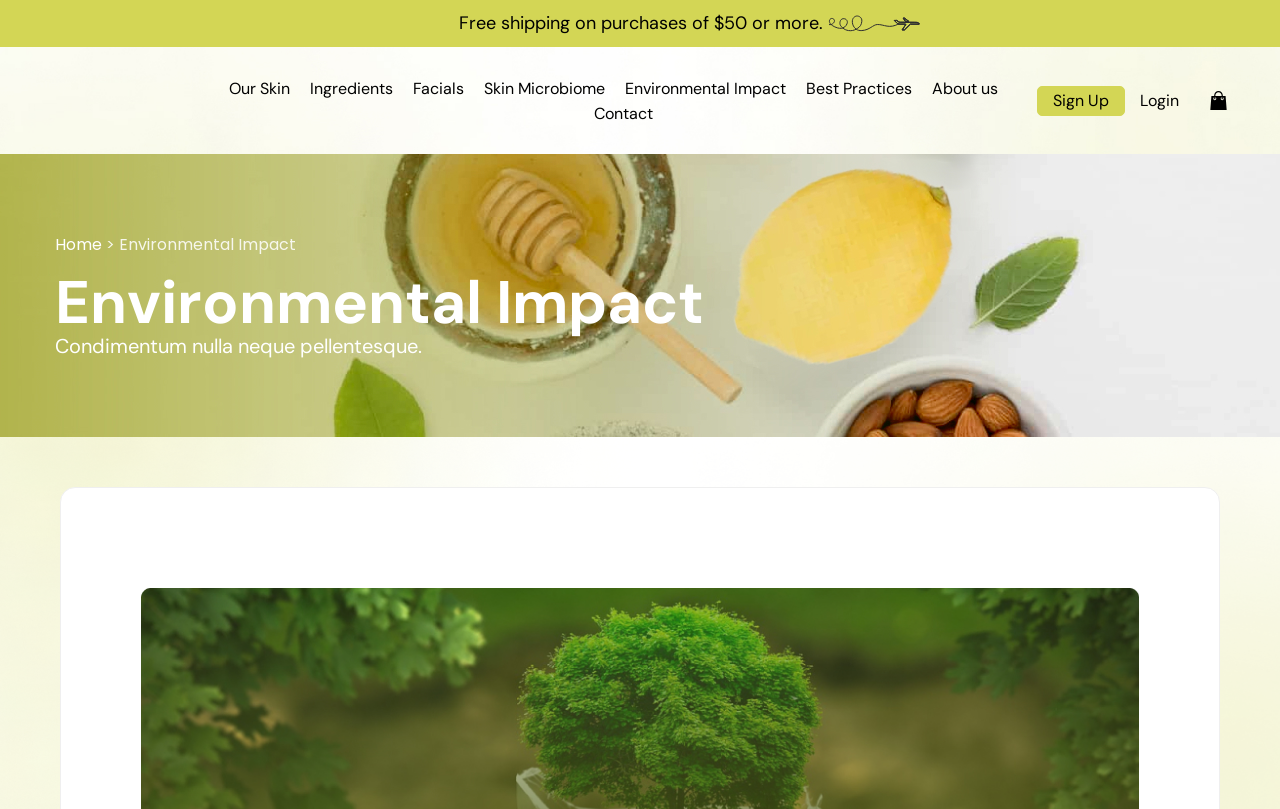Use a single word or phrase to answer the question:
What is the minimum purchase amount for free shipping?

50 dollars